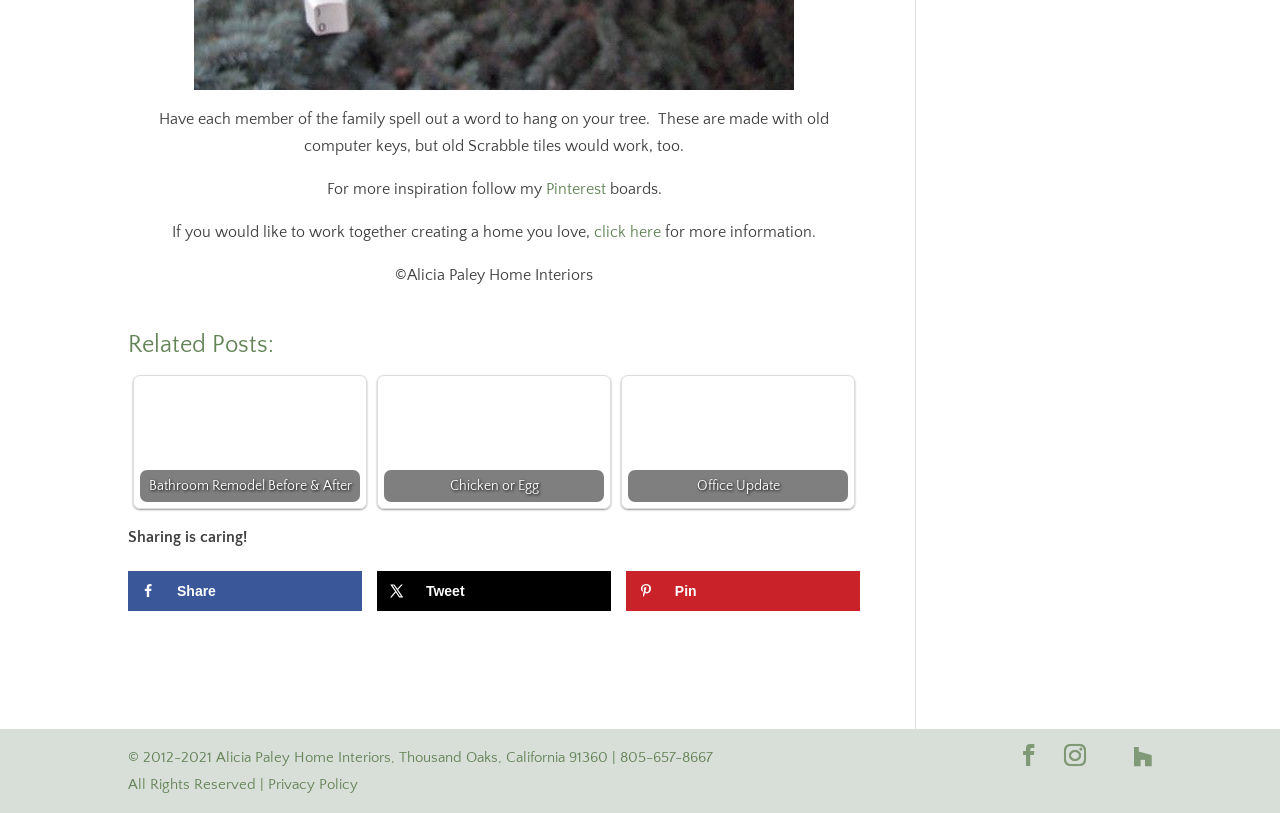Use a single word or phrase to answer the following:
What is the topic of the first 'Related Post'?

Bathroom Remodel